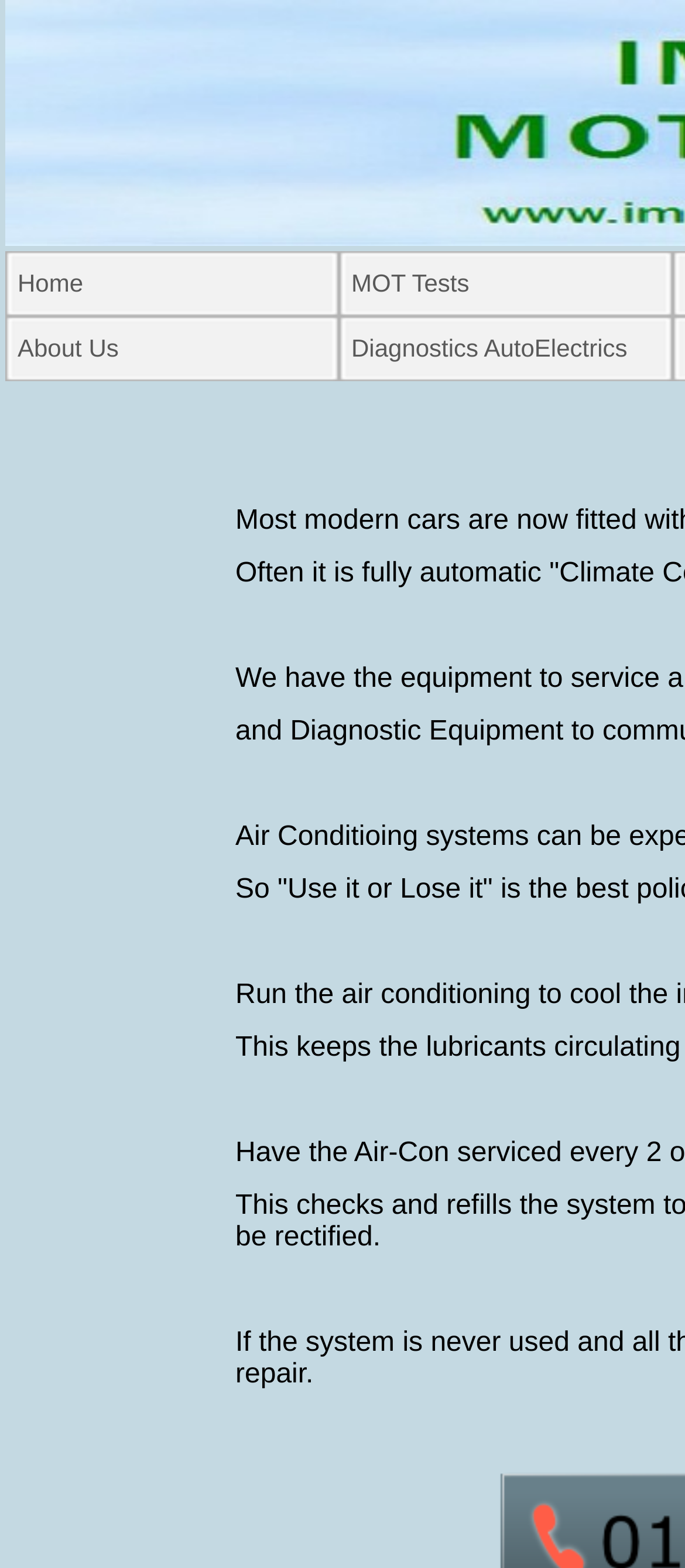What is the purpose of the webpage?
Give a single word or phrase as your answer by examining the image.

car services